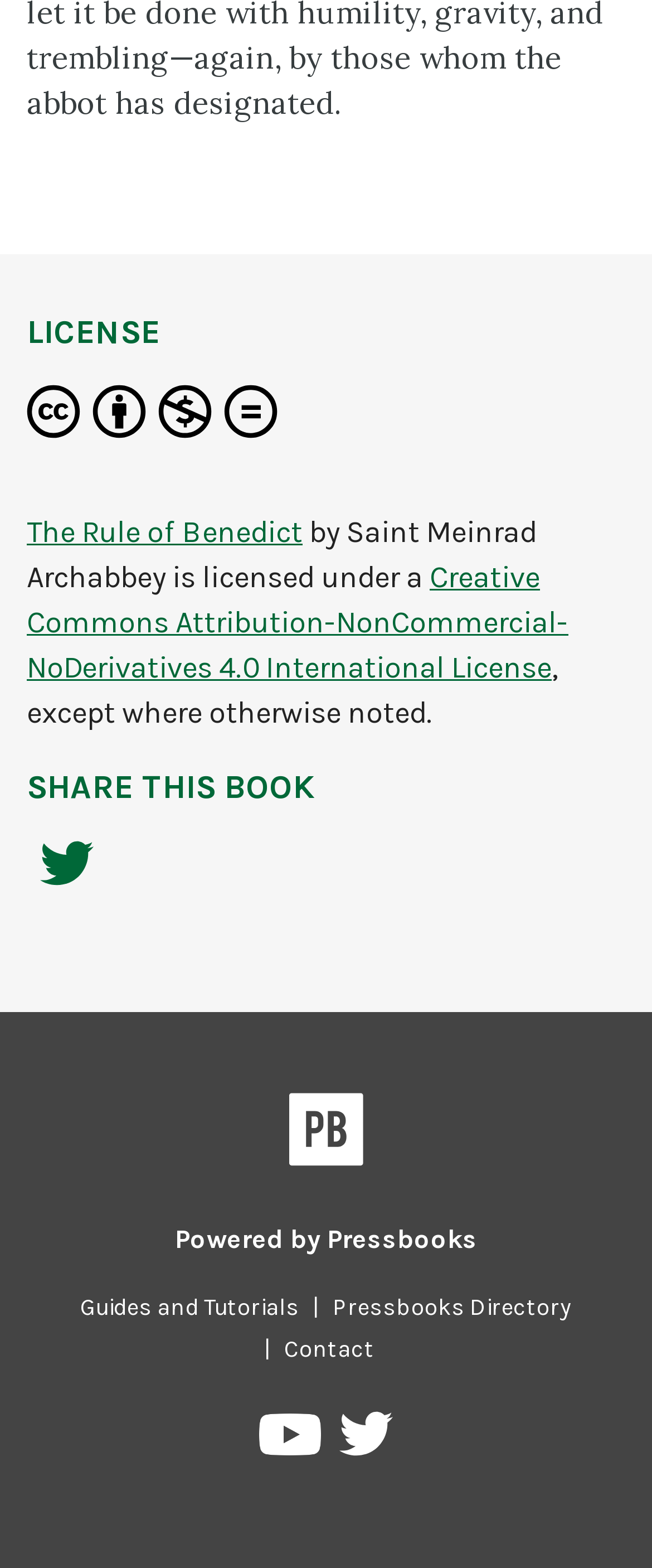Find the bounding box coordinates for the area that should be clicked to accomplish the instruction: "Share on Twitter".

[0.041, 0.535, 0.164, 0.577]